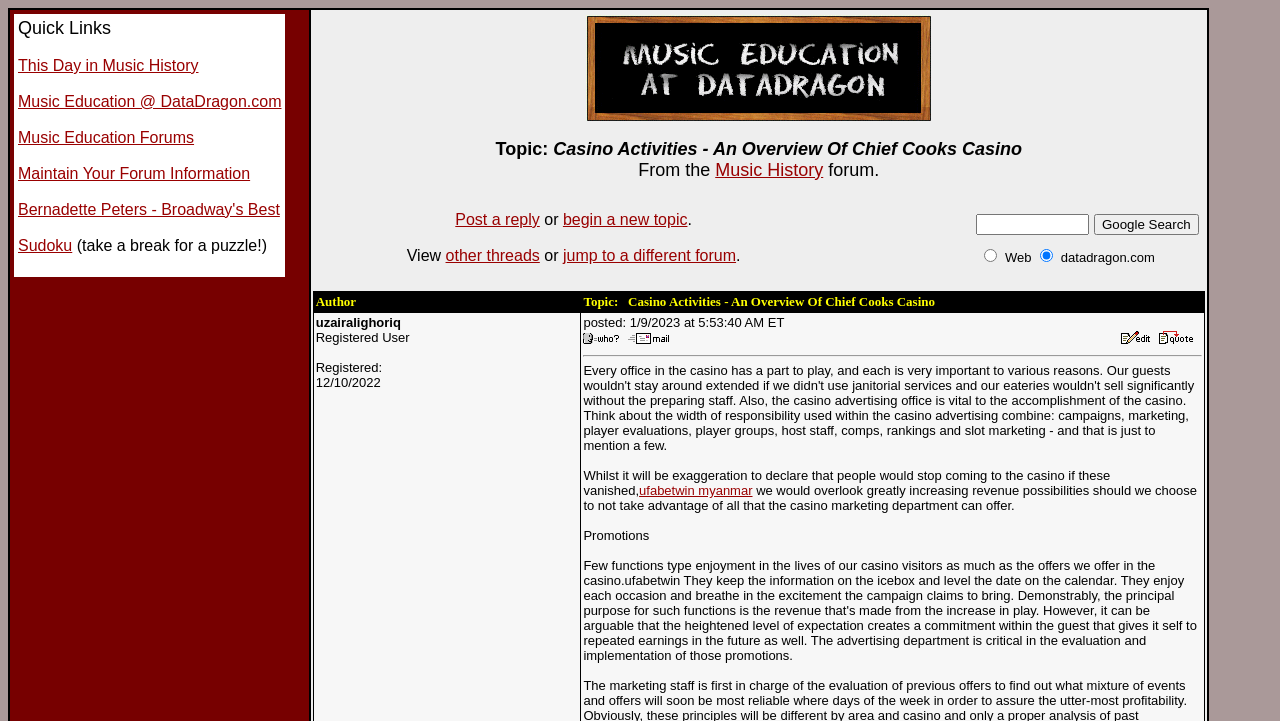Please analyze the image and give a detailed answer to the question:
What is the topic of this forum?

I found the topic by looking at the text 'Topic: Casino Activities - An Overview Of Chief Cooks Casino' in the LayoutTableCell element with bounding box coordinates [0.246, 0.019, 0.94, 0.282].